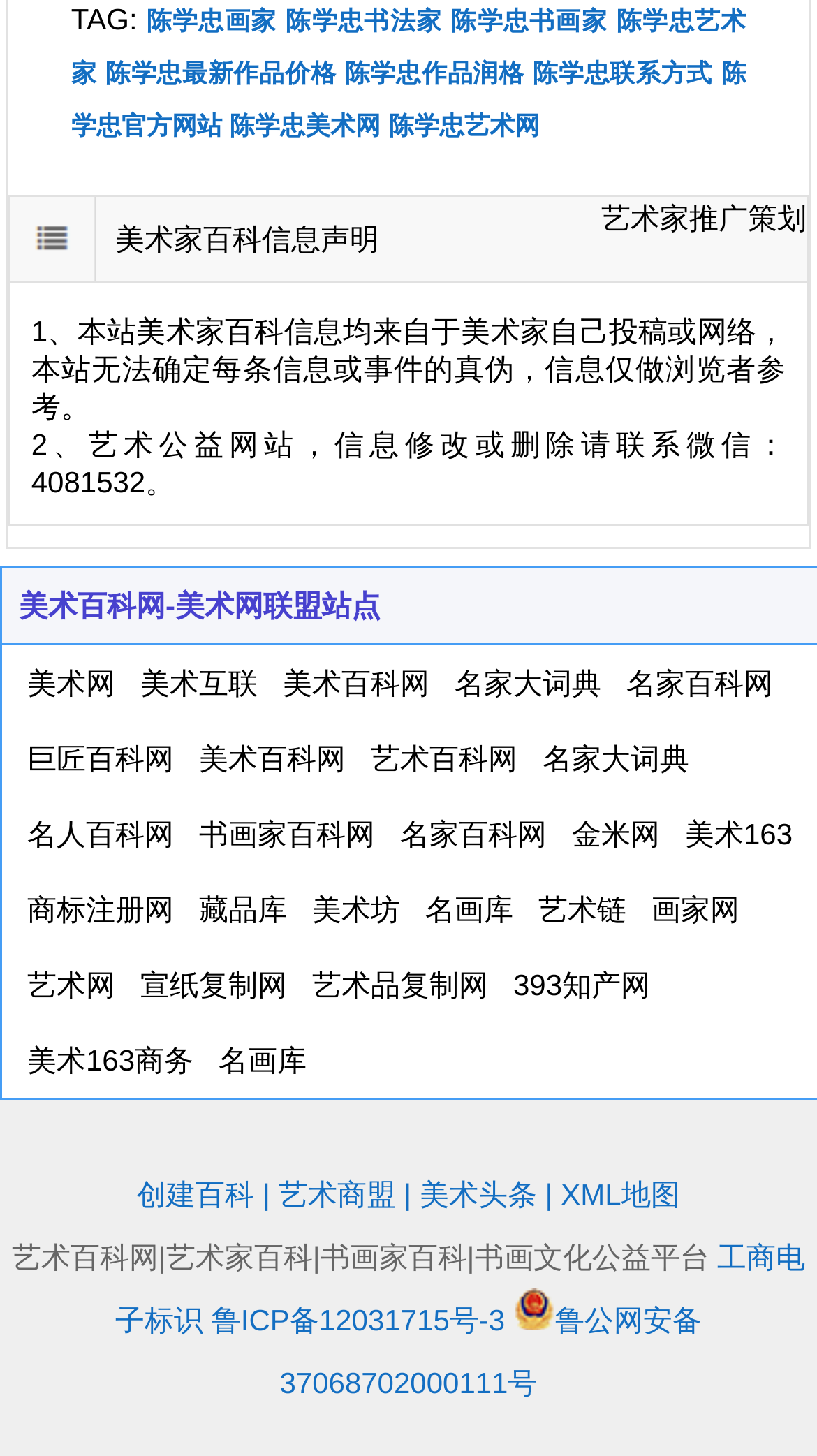What is the purpose of the website?
Using the image as a reference, answer with just one word or a short phrase.

Artistic promotion and information